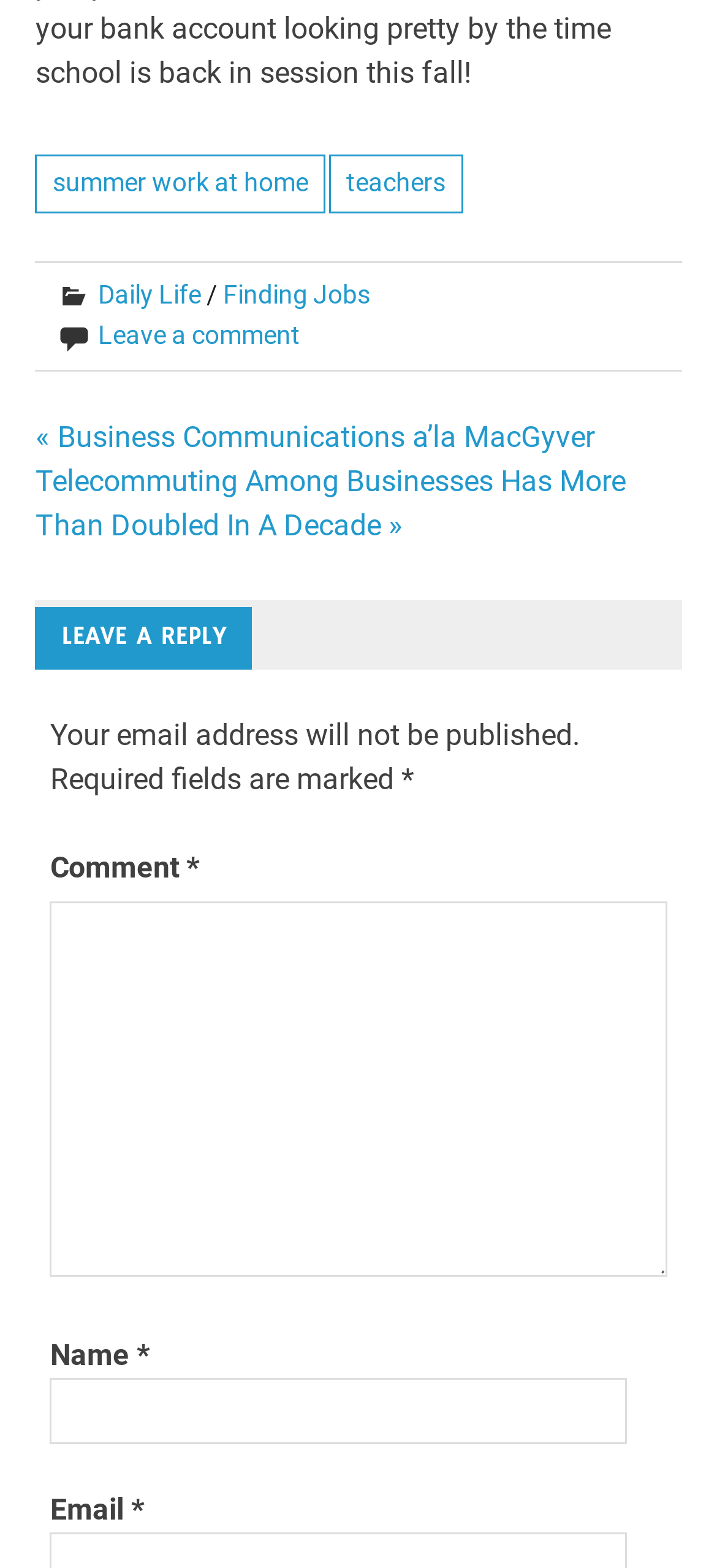Locate the coordinates of the bounding box for the clickable region that fulfills this instruction: "Click on 'teachers'".

[0.459, 0.099, 0.646, 0.136]